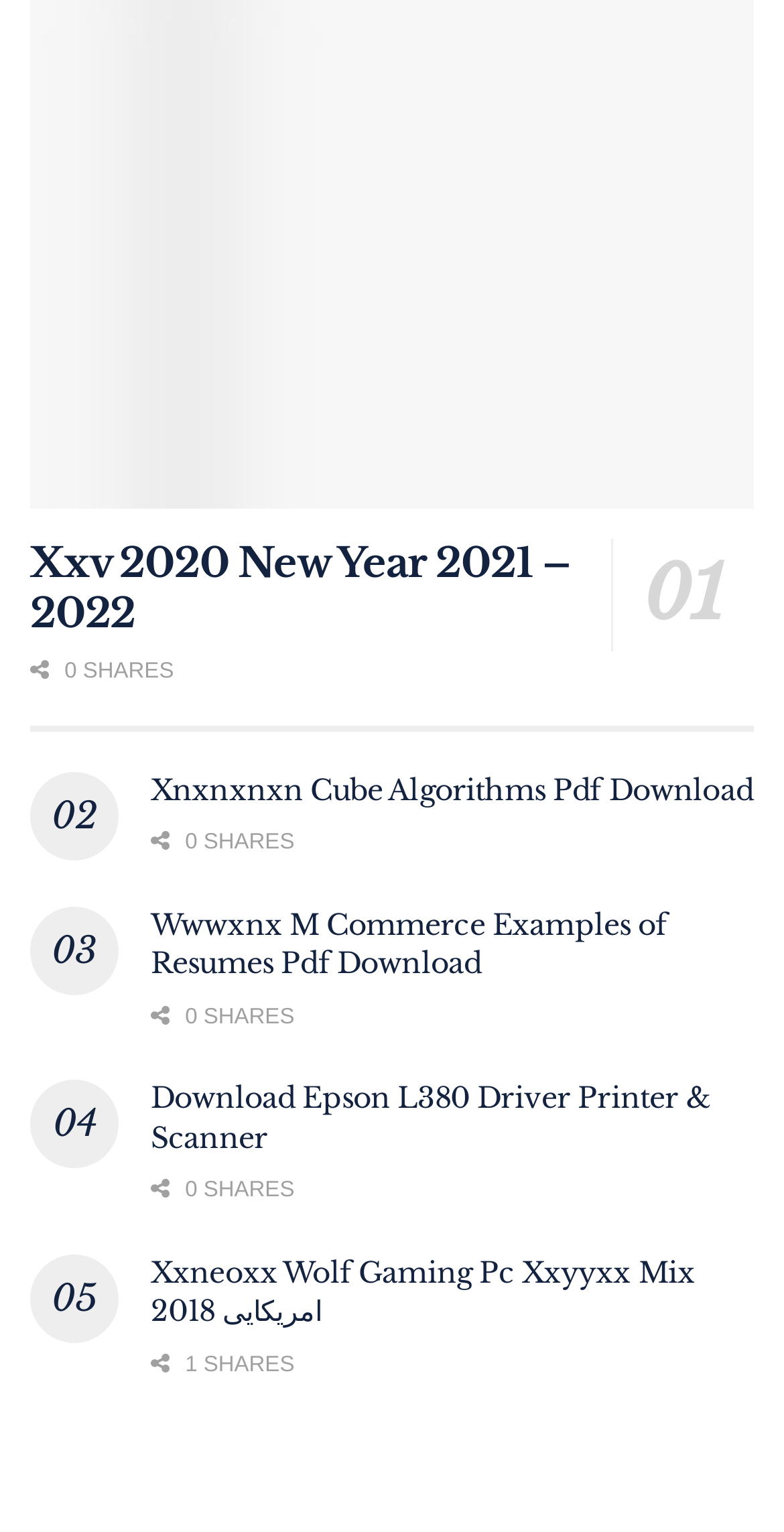Answer in one word or a short phrase: 
How many articles are on this webpage?

5